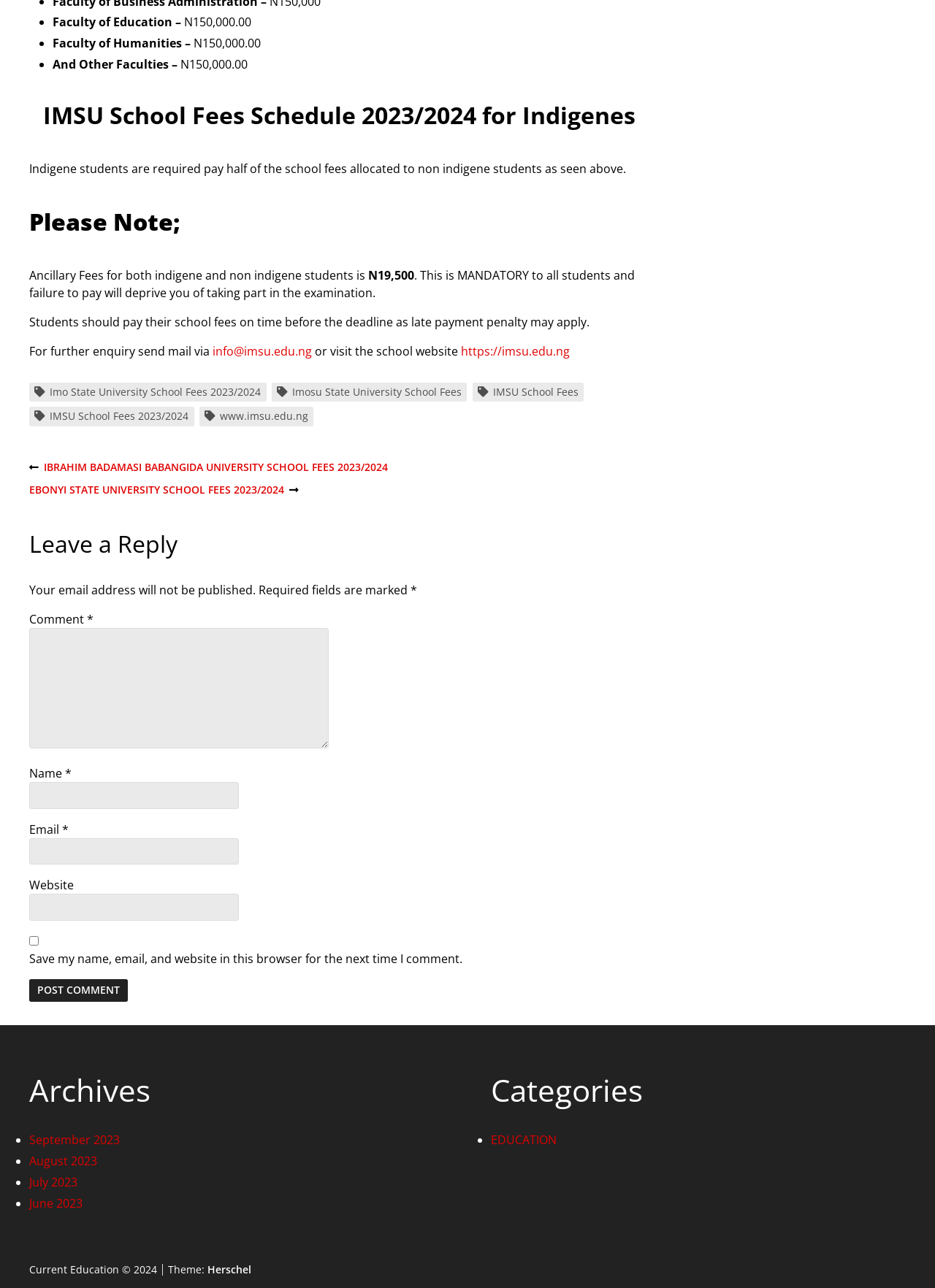Locate the bounding box coordinates of the element's region that should be clicked to carry out the following instruction: "Click on the 'info@imsu.edu.ng' link". The coordinates need to be four float numbers between 0 and 1, i.e., [left, top, right, bottom].

[0.227, 0.267, 0.334, 0.279]